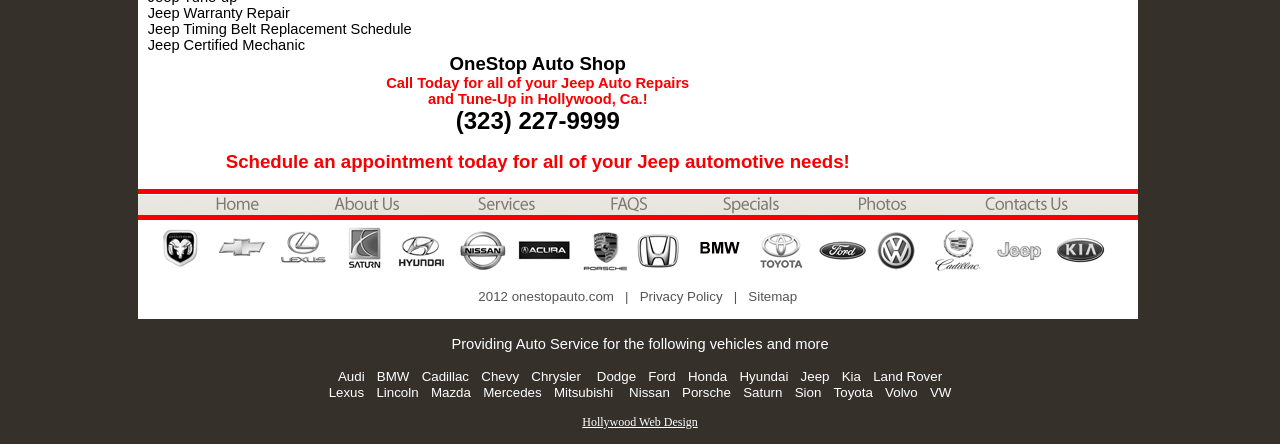Could you highlight the region that needs to be clicked to execute the instruction: "Click on 'one stop auto shop in hollywood california'"?

[0.108, 0.464, 0.227, 0.502]